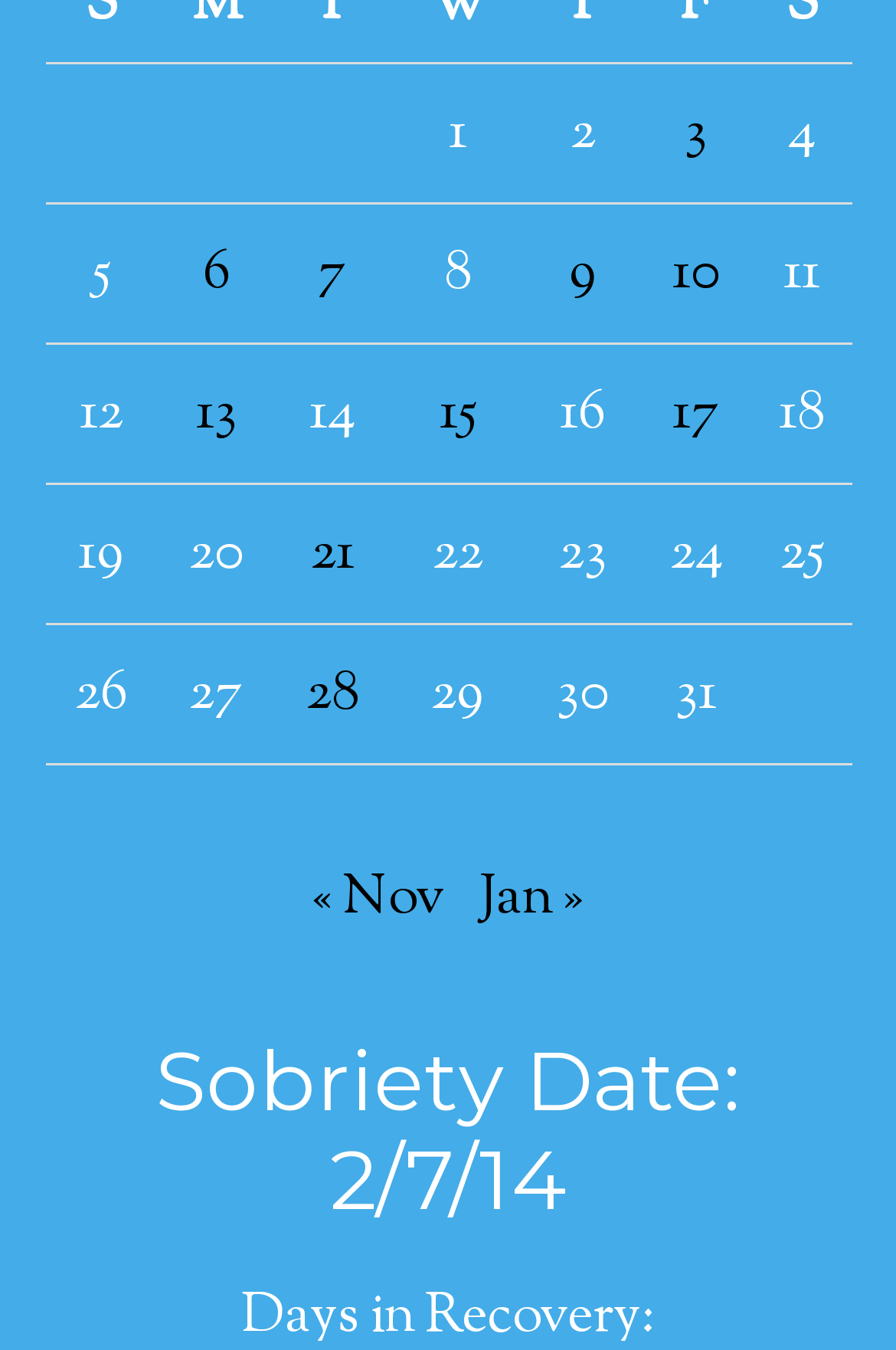How many links are in the navigation section?
Your answer should be a single word or phrase derived from the screenshot.

2